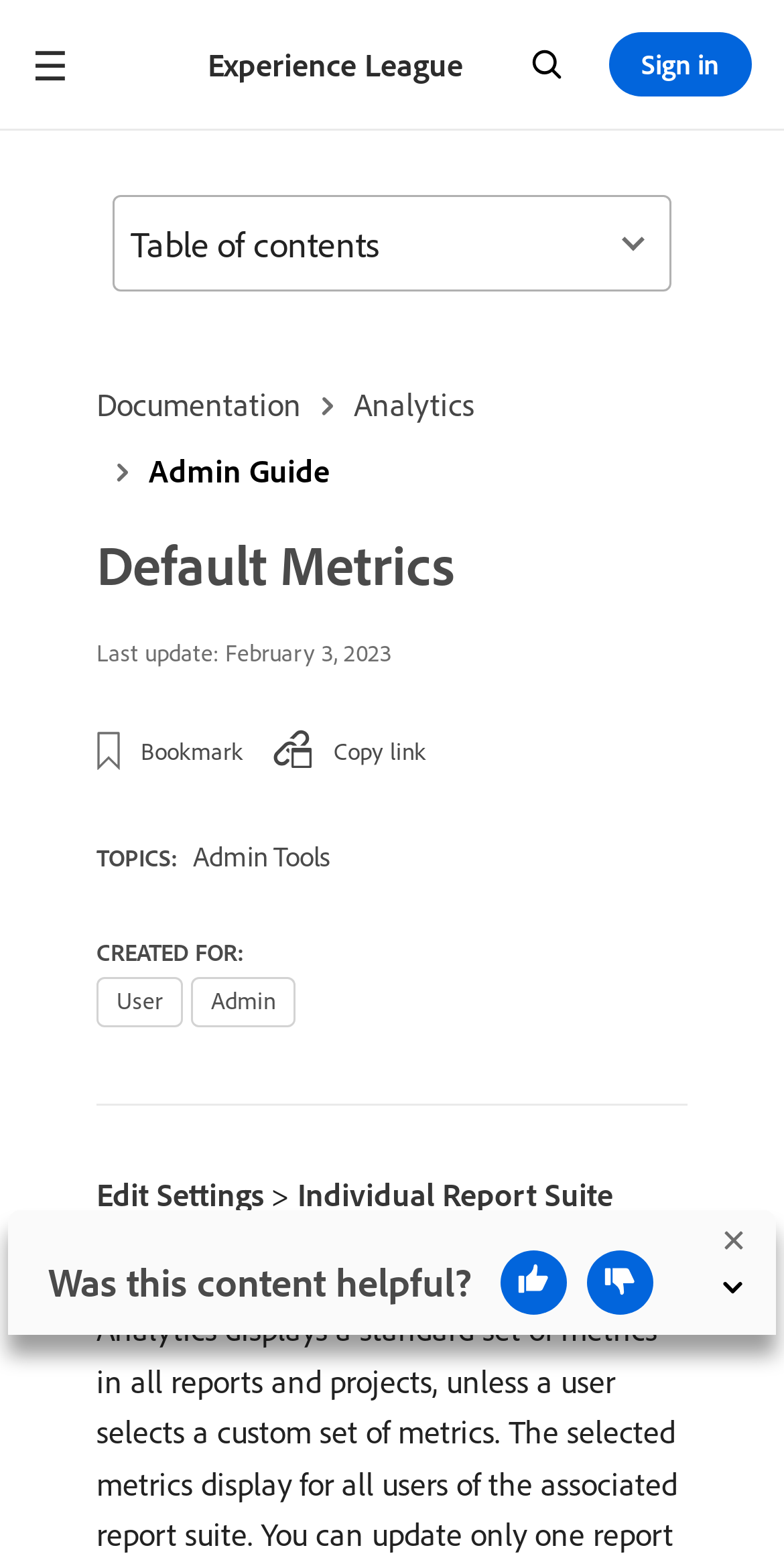Explain the contents of the webpage comprehensively.

The webpage is titled "Default Metrics | Adobe Analytics" and appears to be a documentation or help page related to Adobe Analytics. 

At the top of the page, there is a main navigation section that spans almost the entire width of the page. Within this section, there are several links, including "Experience League", "Search", and "Sign in", as well as a navigation menu button. The search link has an accompanying image.

Below the navigation section, there is a heading that reads "Default Metrics". To the right of this heading, there is a static text that indicates the last update date, which is February 3, 2023. 

Further down, there are several static text elements, including "Bookmark", "Copy link", "TOPICS:", and "CREATED FOR:". These elements are arranged in a vertical column, with the "TOPICS:" and "CREATED FOR:" elements serving as section headers. 

Under the "TOPICS:" section, there is a link to "Admin Tools". Under the "CREATED FOR:" section, there is a static text that reads "User". 

There is also a section that appears to be related to report settings, with static text elements that read "Edit Settings", "Individual Report Suite Settings", and "Default Metrics". 

On the right side of the page, there is a button labeled "Table of contents" that, when expanded, likely displays a table of contents for the page. 

At the bottom of the page, there is a feedback dialog that is not currently modal. This dialog contains a heading that asks "Was this content helpful?" and provides two buttons to respond, labeled "thumbs up" and "thumbs down", each with an accompanying image. There is also a close button at the top right corner of the dialog.